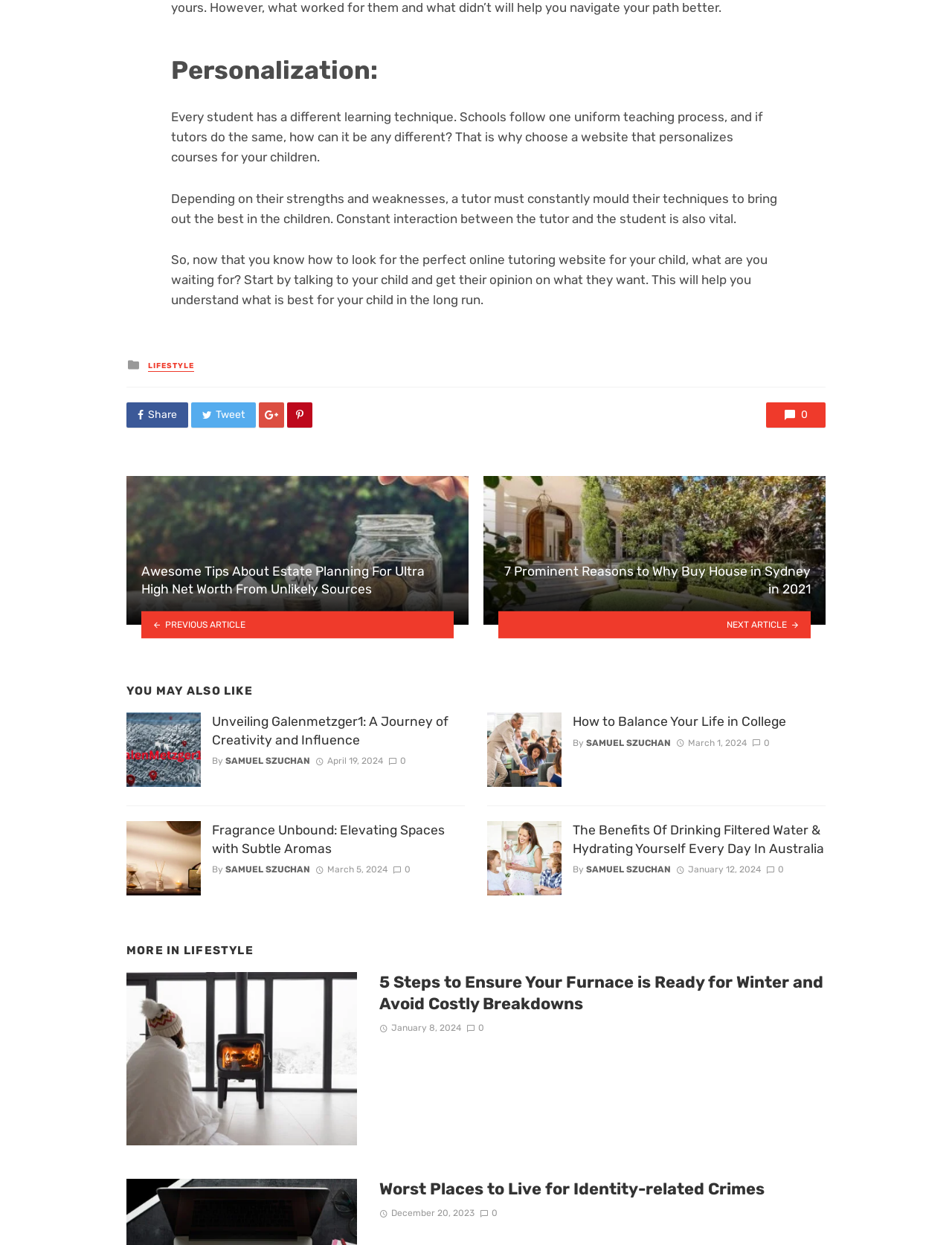Please identify the bounding box coordinates of the clickable element to fulfill the following instruction: "Read the article 'Awesome Tips About Estate Planning For Ultra High Net Worth From Unlikely Sources'". The coordinates should be four float numbers between 0 and 1, i.e., [left, top, right, bottom].

[0.133, 0.382, 0.492, 0.502]